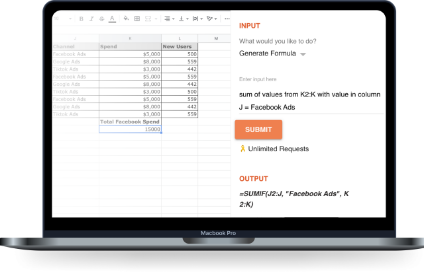Give an in-depth summary of the scene depicted in the image.

The image showcases a laptop displaying an interface for generating Excel formulas. On the left side of the screen, there is a spreadsheet with columns labeled "Channel," "Spent," and "New Users," indicating a data analysis context. Notably, the cell labeled "Total Facebook Spend" is highlighted, showing a total of $15,000. On the right side, the input section prompts users to generate formulas, with a specific instruction to sum values from cell K2 with the criterion that the value in column J equals "Facebook Ads." Below, the "SUBMIT" button is available for users to execute their request, emphasizing the functionality of easily generating complex formulas. This visual representation illustrates an intuitive and user-friendly tool designed to enhance spreadsheet management and streamline data analysis for users.